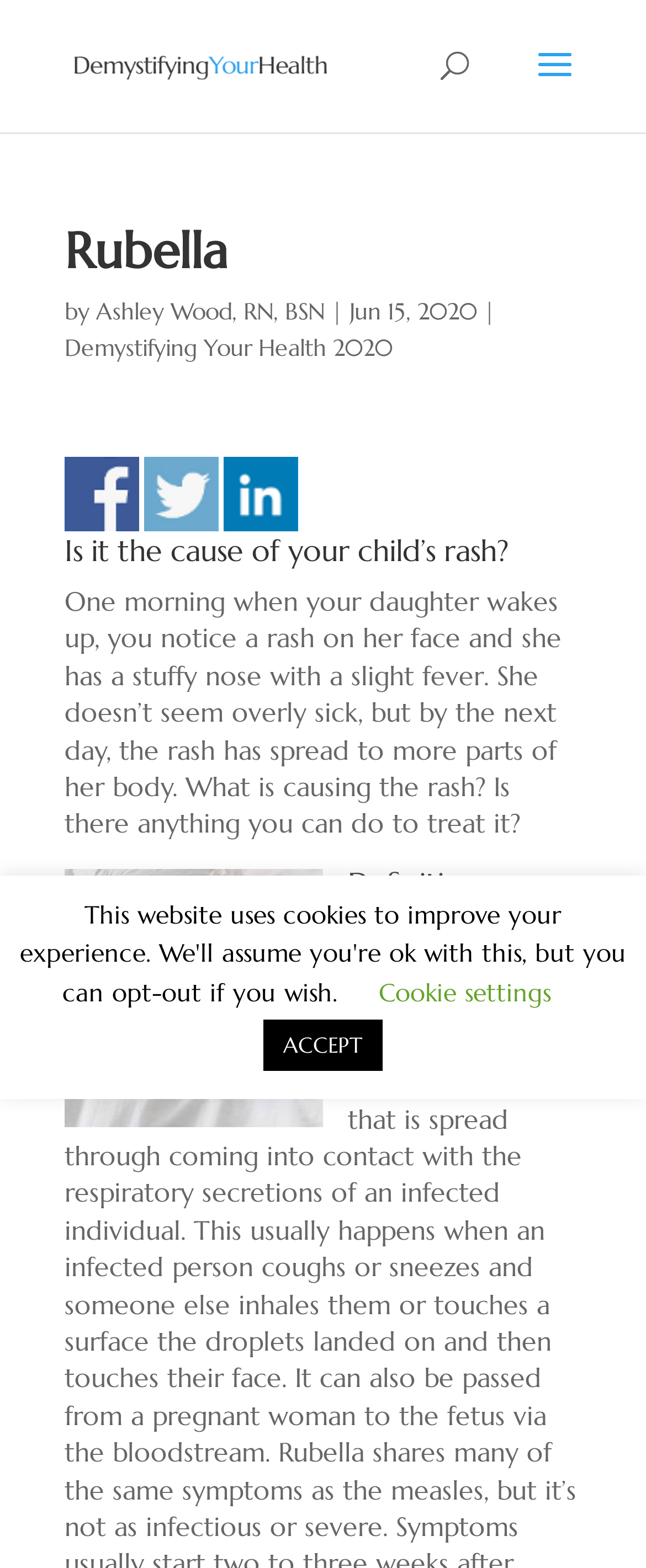What is the topic of the article?
From the details in the image, provide a complete and detailed answer to the question.

The topic of the article can be inferred from the heading 'Rubella' and the image with the same name, which suggests that the article is about the disease Rubella.